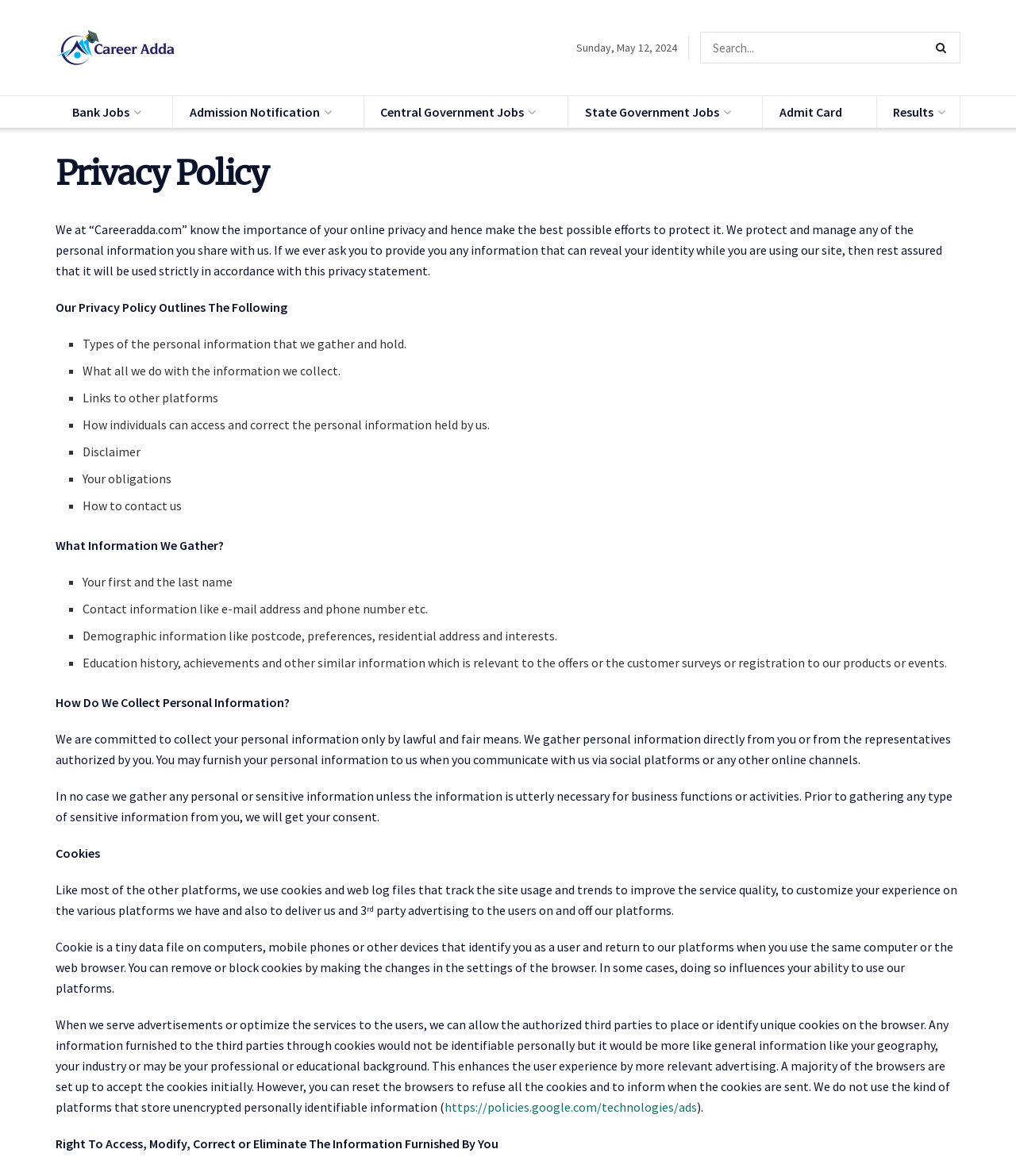Create a detailed narrative of the webpage’s visual and textual elements.

The webpage is titled "Privacy Policy – Career Adda" and has a logo of "Career Adda" at the top left corner. Below the logo, there is a date "Sunday, May 12, 2024" displayed. A search bar with a magnifying glass icon is located at the top right corner, allowing users to search for specific content.

The main content of the webpage is divided into sections, starting with a heading "Privacy Policy" at the top. The first section explains the importance of online privacy and how the website protects and manages personal information shared by users.

Below this section, there are several links to other pages, including "Bank Jobs", "Admission Notification", "Central Government Jobs", "State Government Jobs", "Admit Card", and "Results". These links are arranged horizontally across the page.

The next section outlines the website's privacy policy, which includes information about the types of personal information gathered, what the website does with the collected information, links to other platforms, how individuals can access and correct their personal information, and a disclaimer.

The webpage then explains what information the website gathers, including names, contact information, demographic information, education history, and other relevant details. It also describes how the website collects personal information, including through direct communication, social platforms, and online channels.

The website uses cookies to track site usage and trends, and to customize the user experience. It also allows third-party advertising to use cookies to deliver targeted advertisements. Users can remove or block cookies by changing their browser settings.

Finally, the webpage explains users' rights to access, modify, correct, or eliminate the information they have furnished to the website.